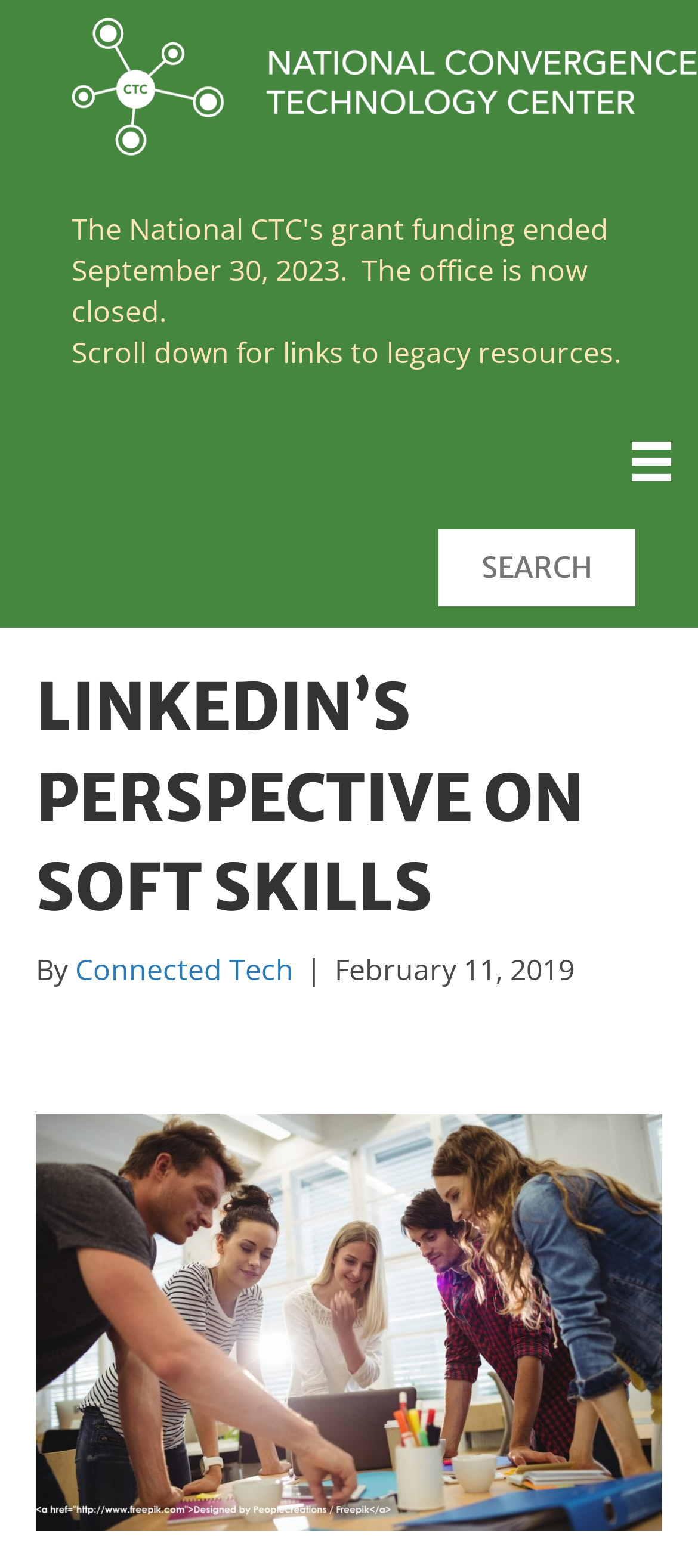What is the purpose of the search box?
Answer the question with a single word or phrase by looking at the picture.

Search input